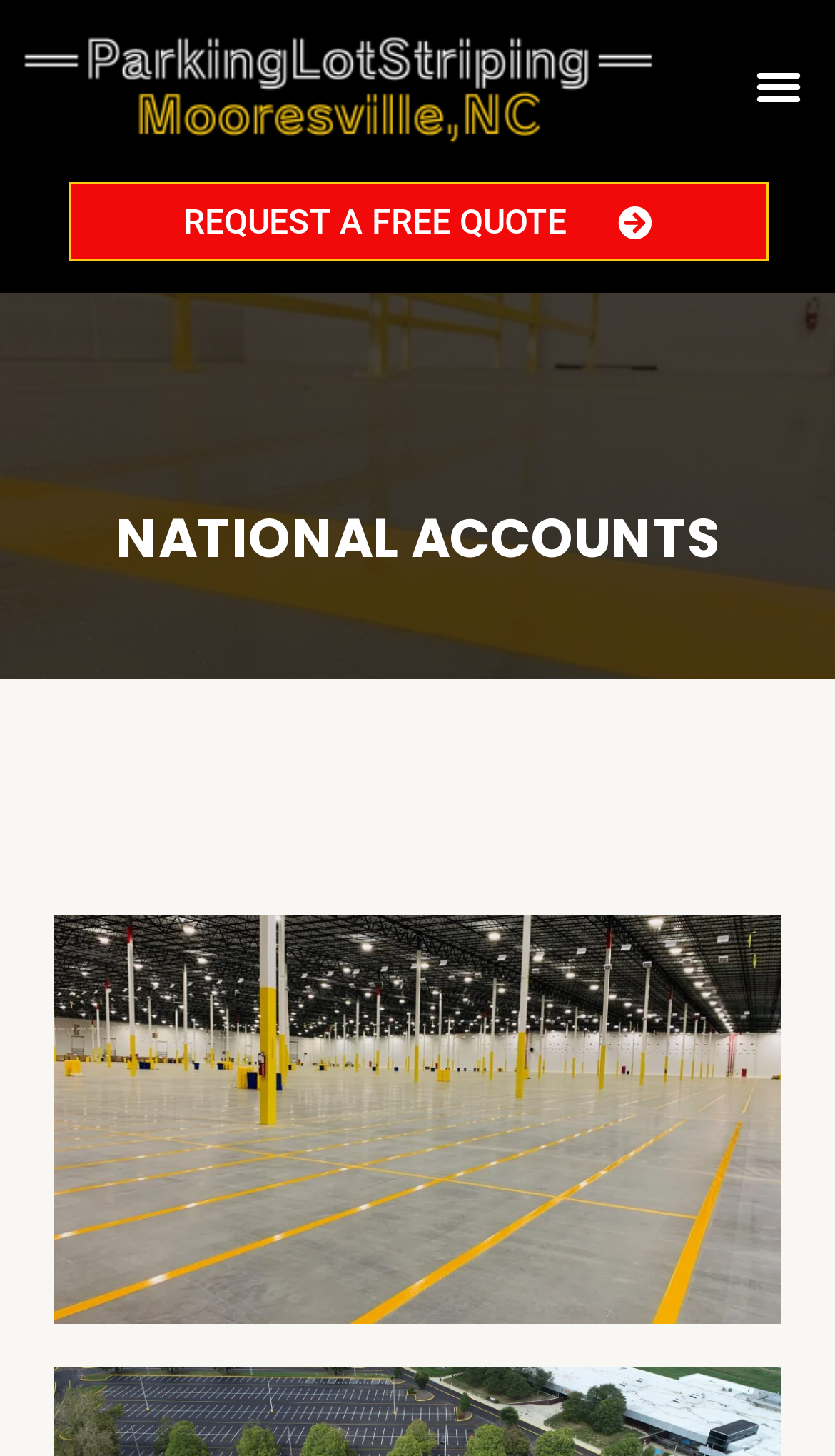Identify the bounding box for the given UI element using the description provided. Coordinates should be in the format (top-left x, top-left y, bottom-right x, bottom-right y) and must be between 0 and 1. Here is the description: Menu

[0.89, 0.035, 0.974, 0.083]